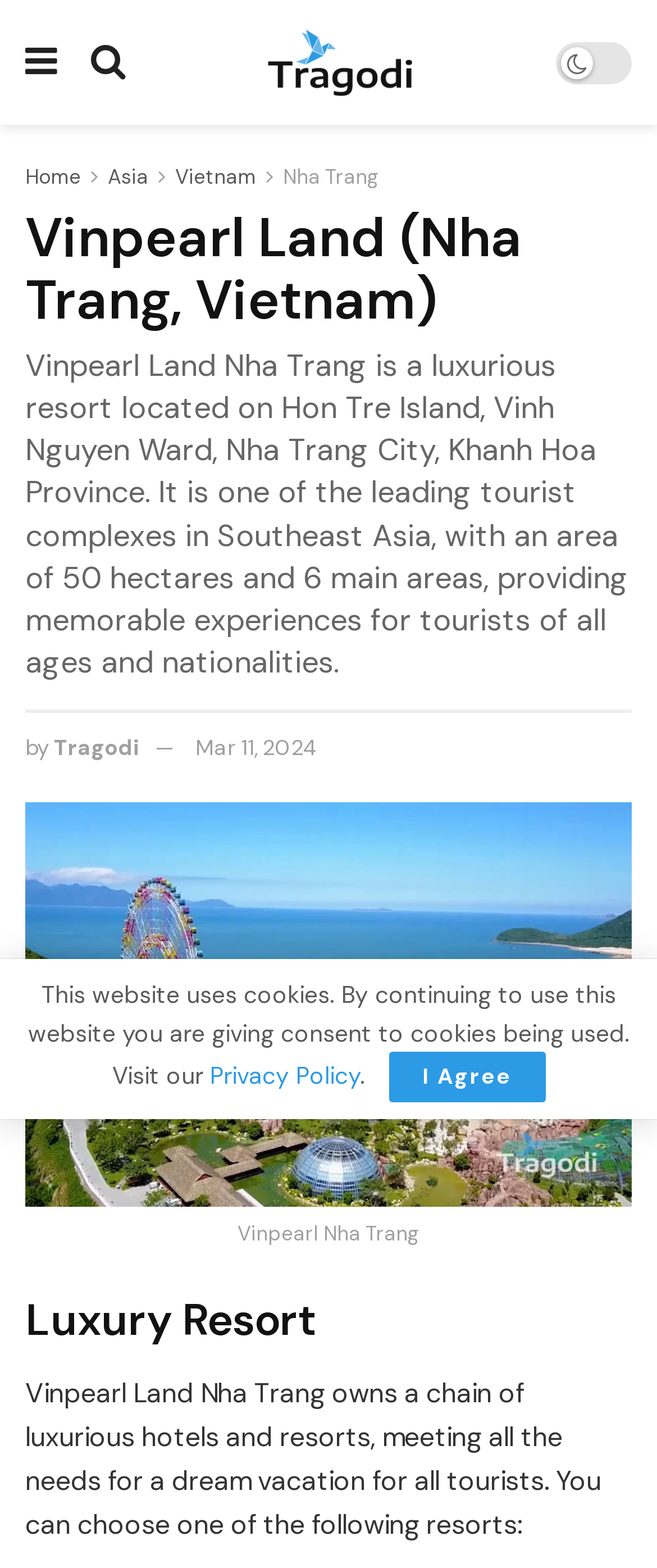Predict the bounding box coordinates of the area that should be clicked to accomplish the following instruction: "Read more about Vinpearl Land Nha Trang". The bounding box coordinates should consist of four float numbers between 0 and 1, i.e., [left, top, right, bottom].

[0.038, 0.22, 0.962, 0.437]